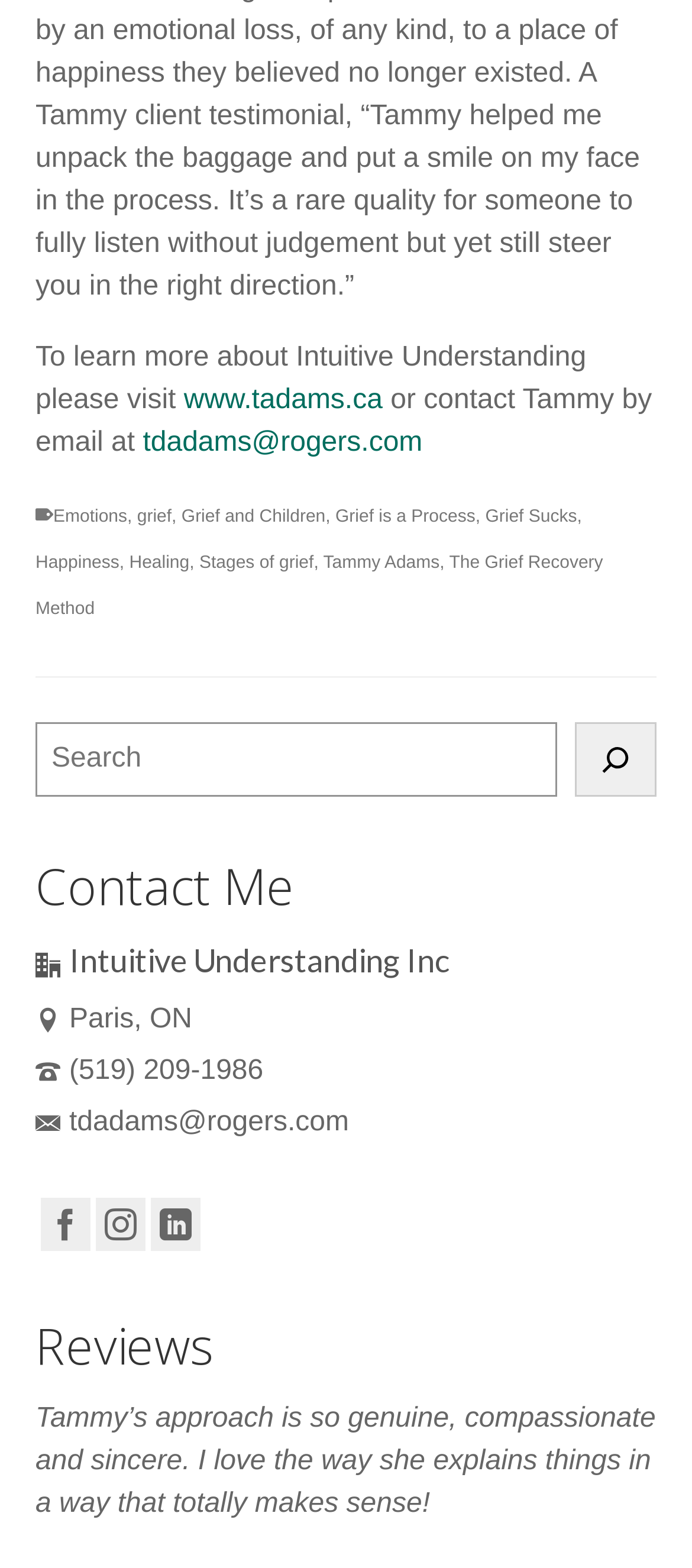Please reply to the following question using a single word or phrase: 
How many links are there in the footer?

7